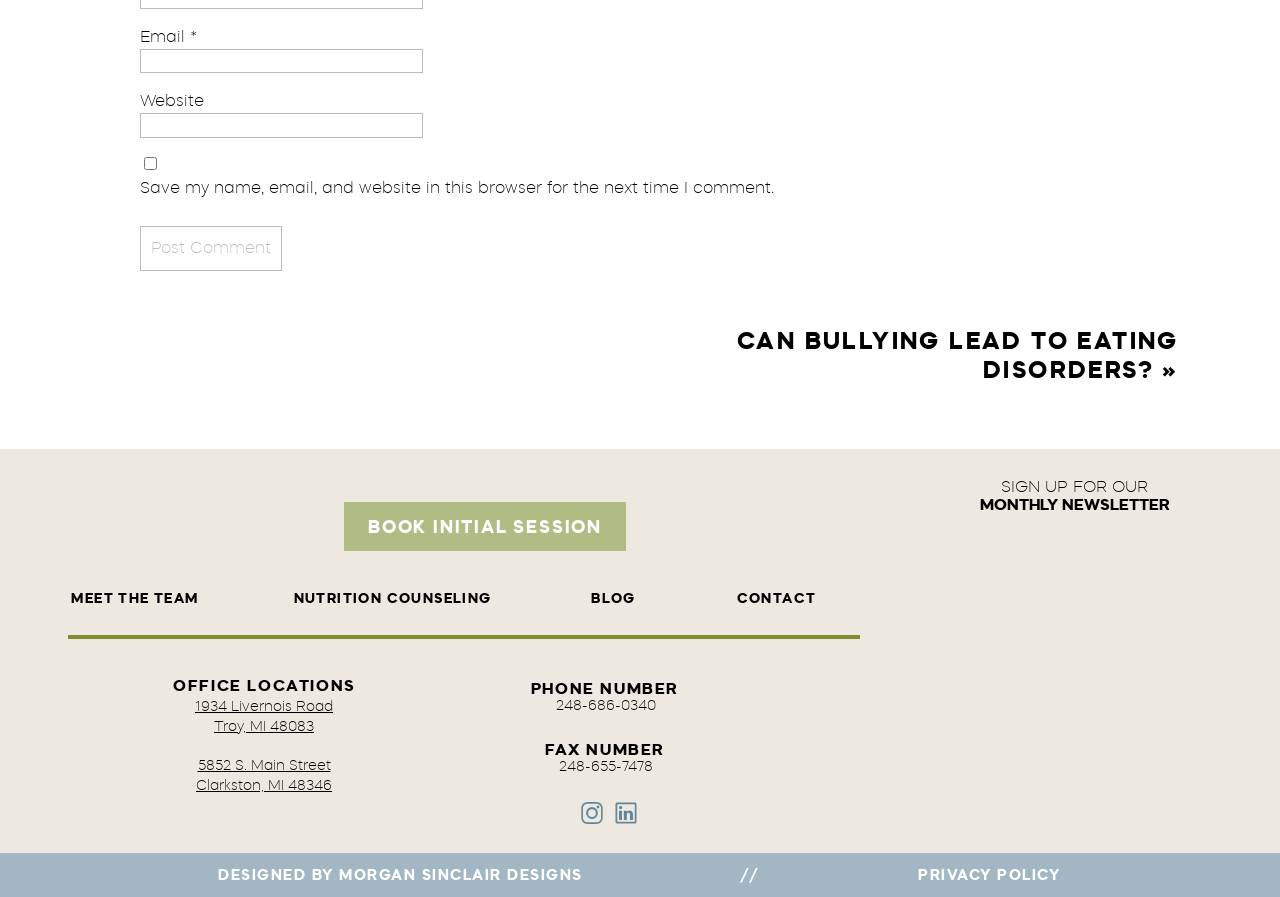Provide the bounding box coordinates of the UI element that matches the description: "1934 Livernois RoadTroy, MI 48083".

[0.152, 0.778, 0.26, 0.819]